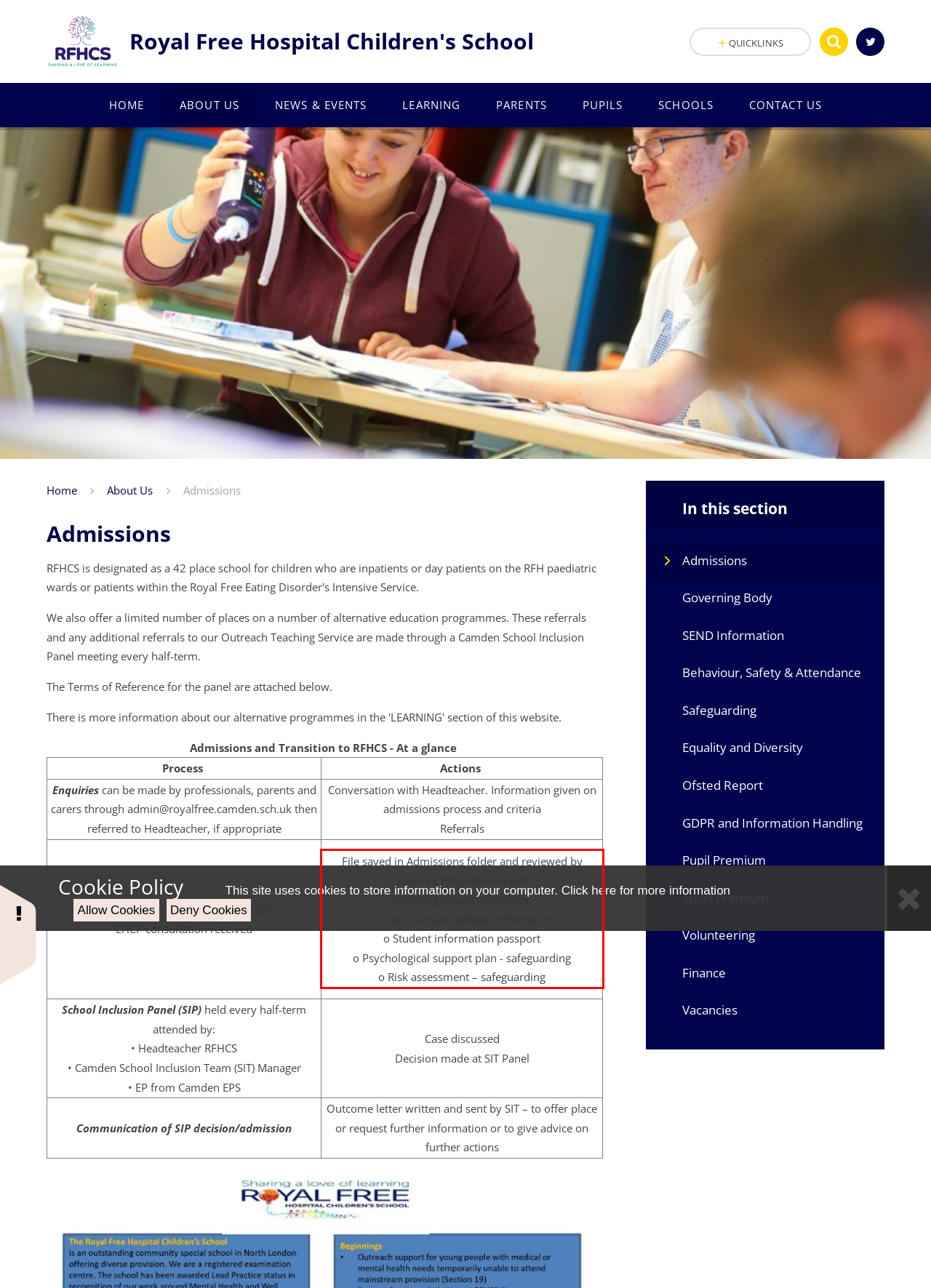Please use OCR to extract the text content from the red bounding box in the provided webpage screenshot.

File saved in Admissions folder and reviewed by relevant Programme Lead Referring school completes: o Link to school website information o Student information passport o Psychological support plan - safeguarding o Risk assessment – safeguarding